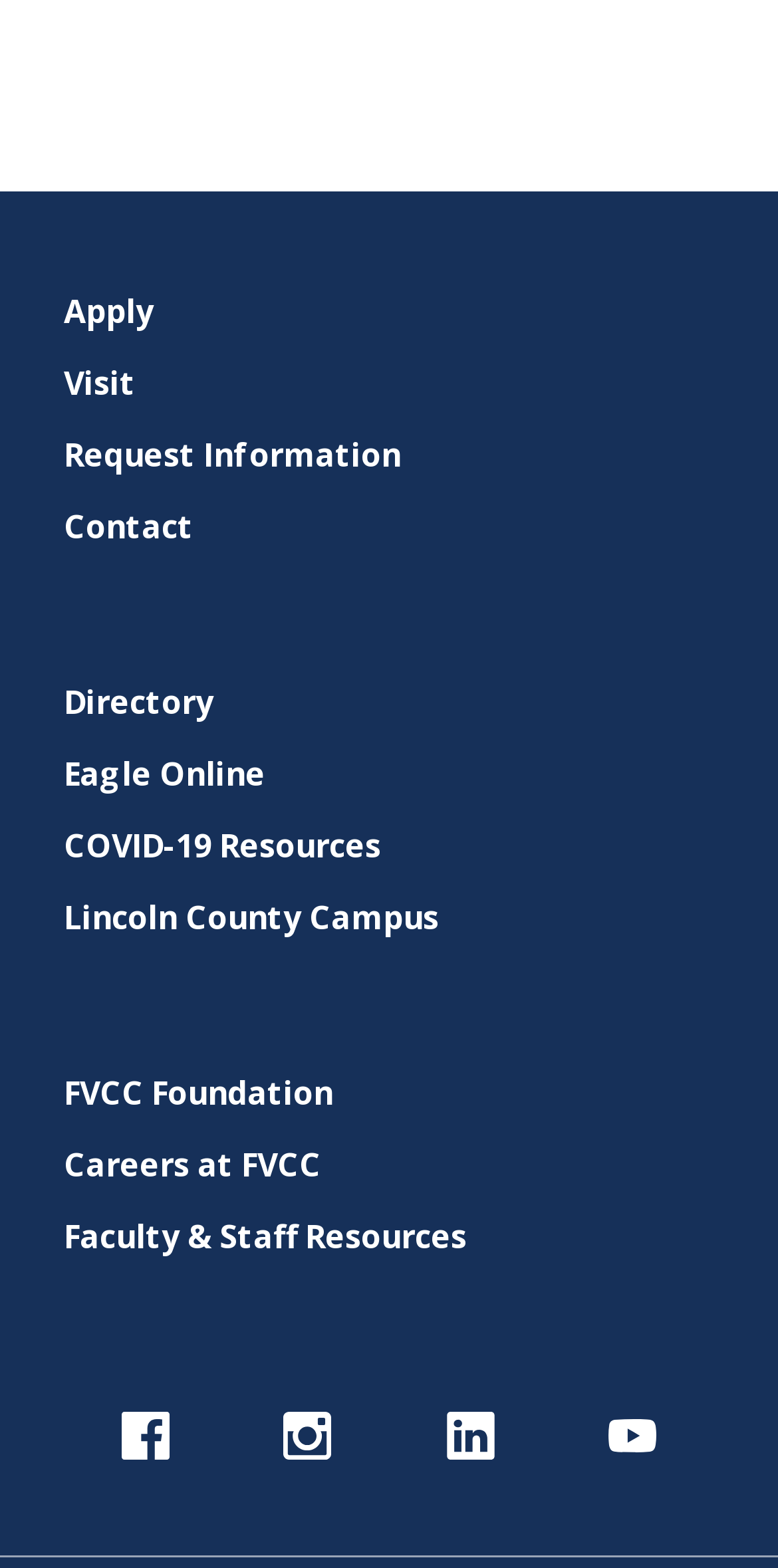Can you find the bounding box coordinates for the element that needs to be clicked to execute this instruction: "Follow on Facebook"? The coordinates should be given as four float numbers between 0 and 1, i.e., [left, top, right, bottom].

[0.156, 0.9, 0.217, 0.93]